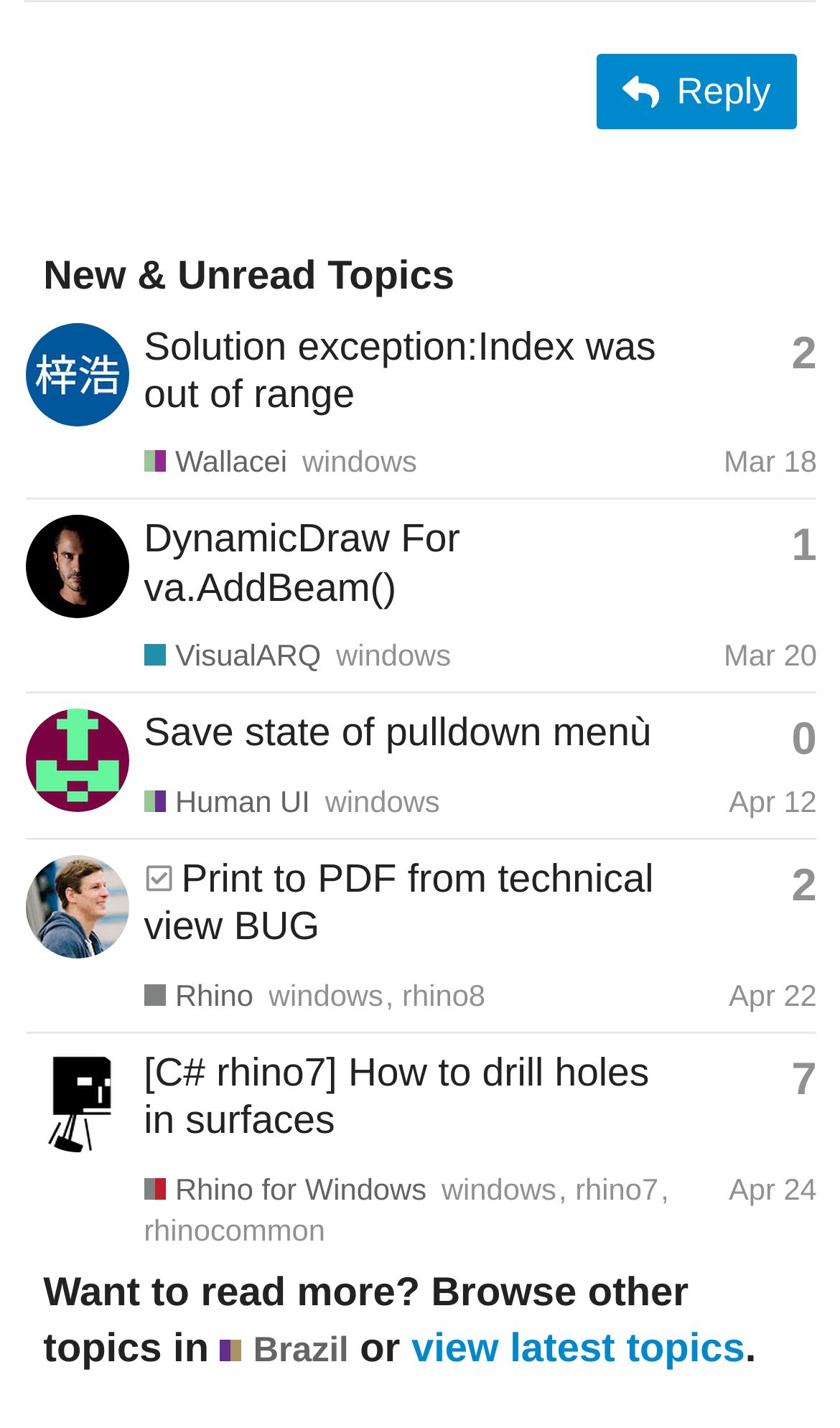Determine the bounding box coordinates for the area that needs to be clicked to fulfill this task: "Reply to a topic". The coordinates must be given as four float numbers between 0 and 1, i.e., [left, top, right, bottom].

[0.711, 0.037, 0.949, 0.091]